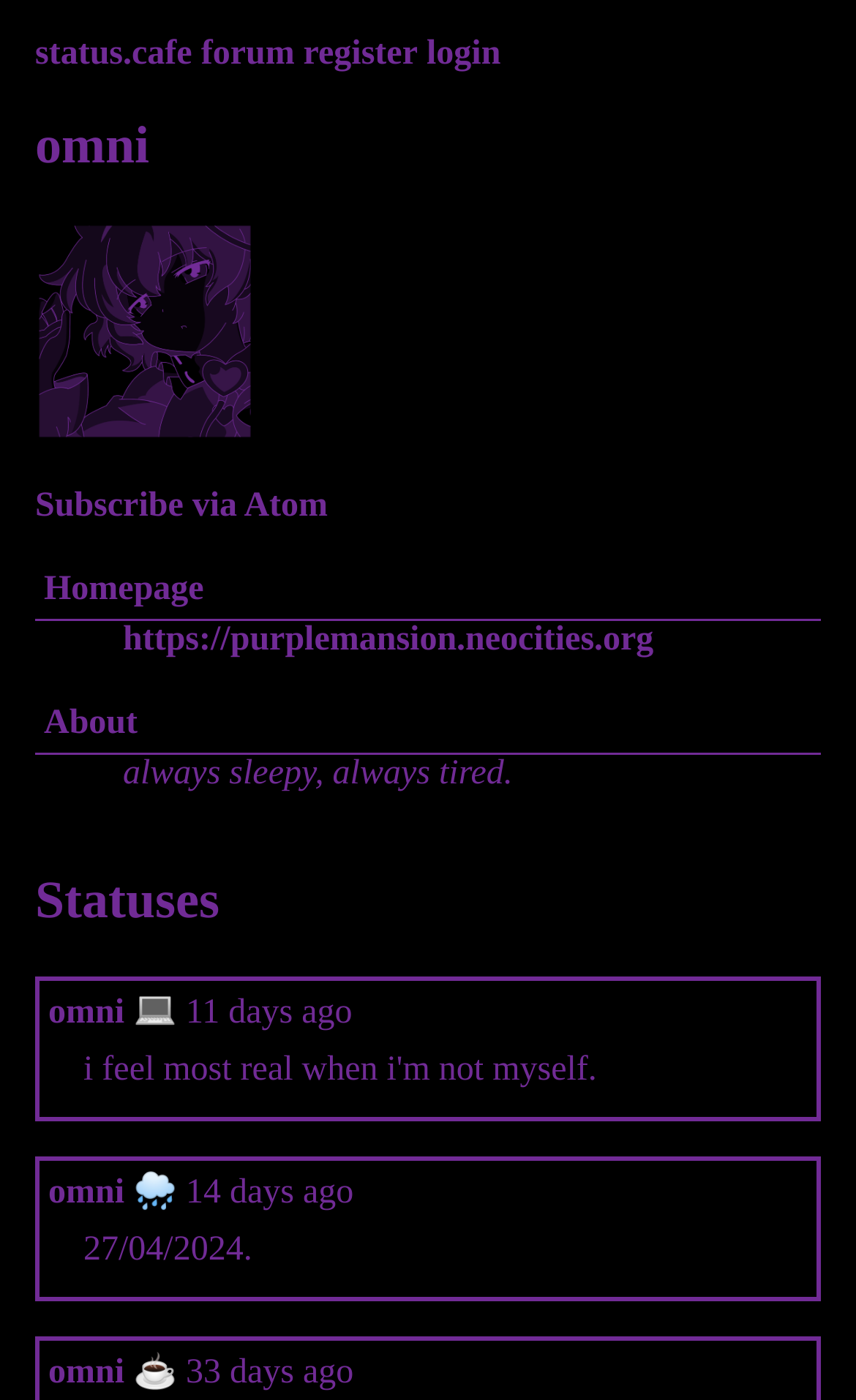Give a one-word or phrase response to the following question: How many articles are on this webpage?

3